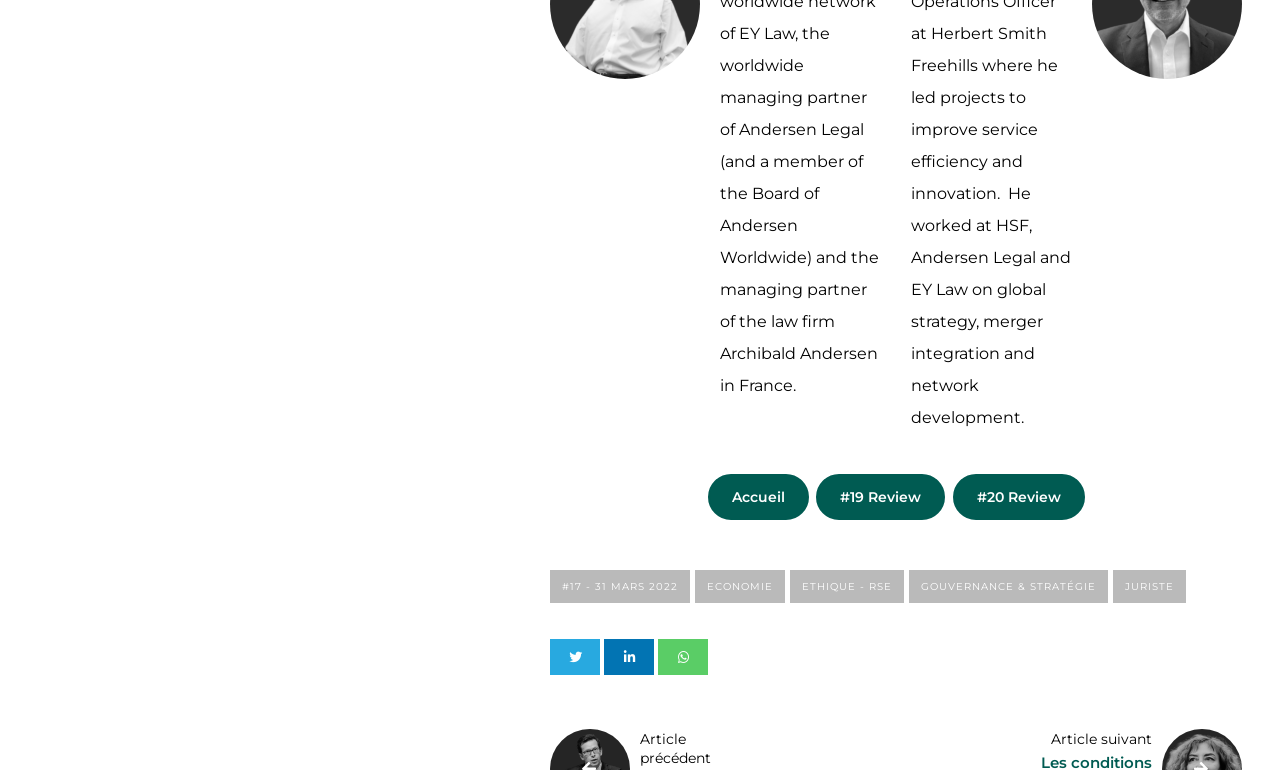How many links are there in the top section?
Identify the answer in the screenshot and reply with a single word or phrase.

2